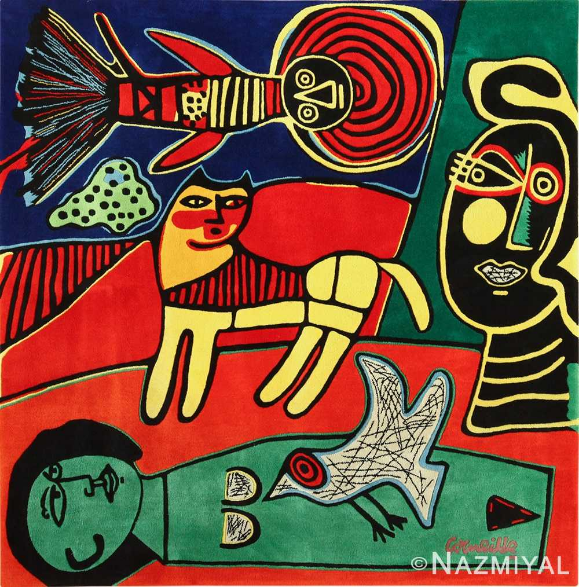What is the rug's size?
Based on the image, answer the question with a single word or brief phrase.

6 ft 10 in x 6 ft 10 in